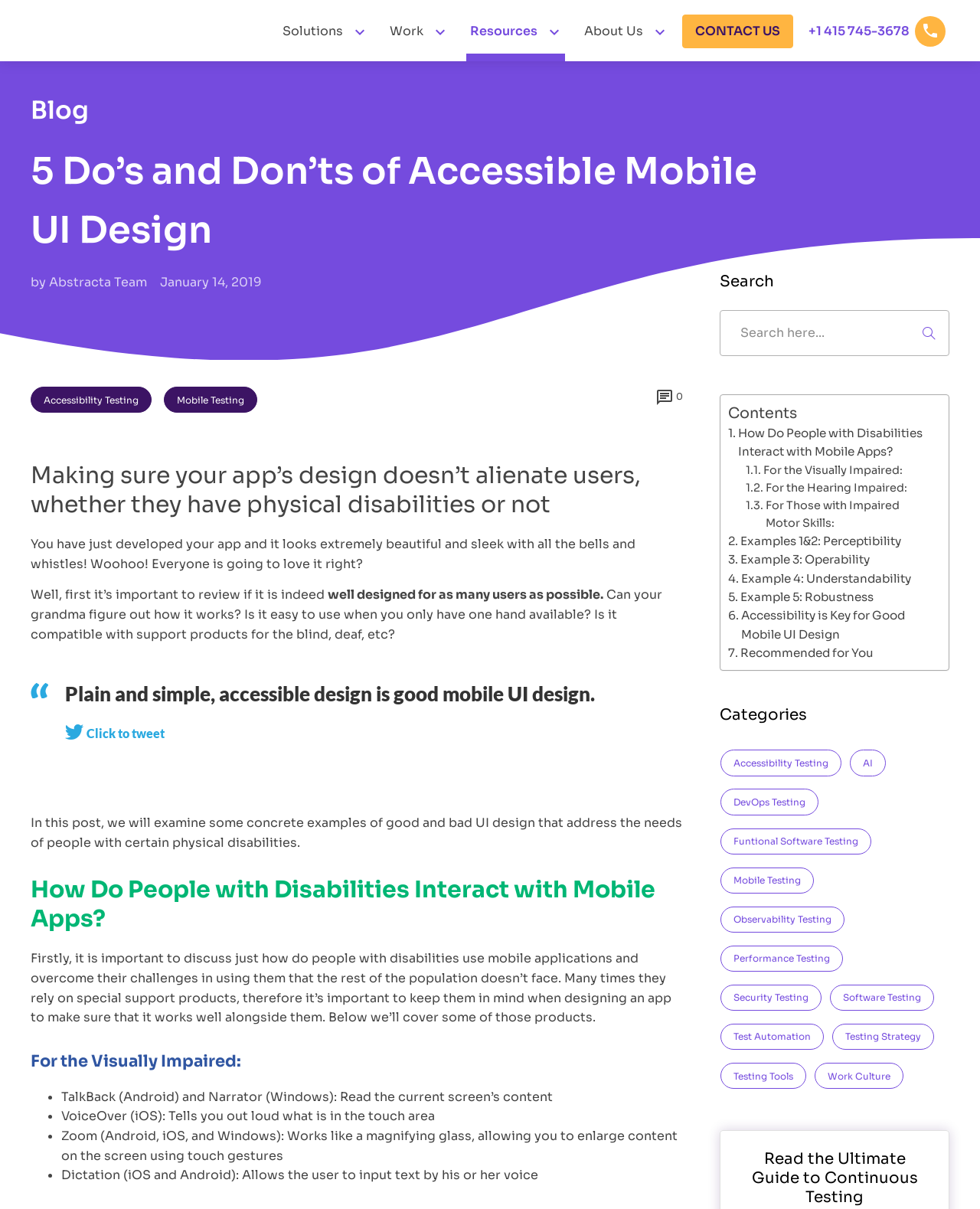Predict the bounding box coordinates of the area that should be clicked to accomplish the following instruction: "Click the 'Abstracta Team' link". The bounding box coordinates should consist of four float numbers between 0 and 1, i.e., [left, top, right, bottom].

[0.05, 0.226, 0.153, 0.24]